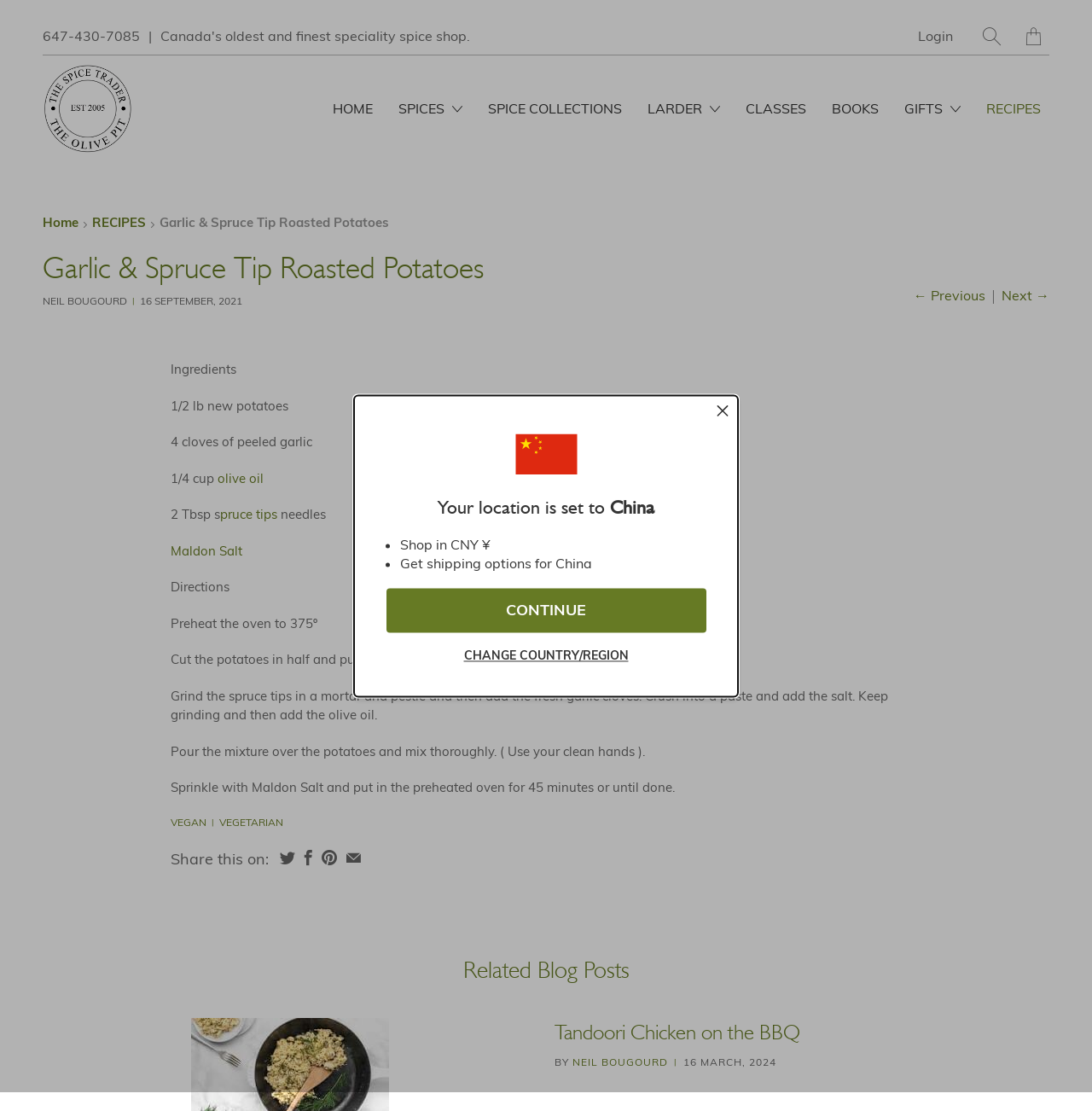Who is the author of this recipe?
Please analyze the image and answer the question with as much detail as possible.

I found the answer by looking at the static text element with the text 'NEIL BOUGOURD' which is located below the heading element.